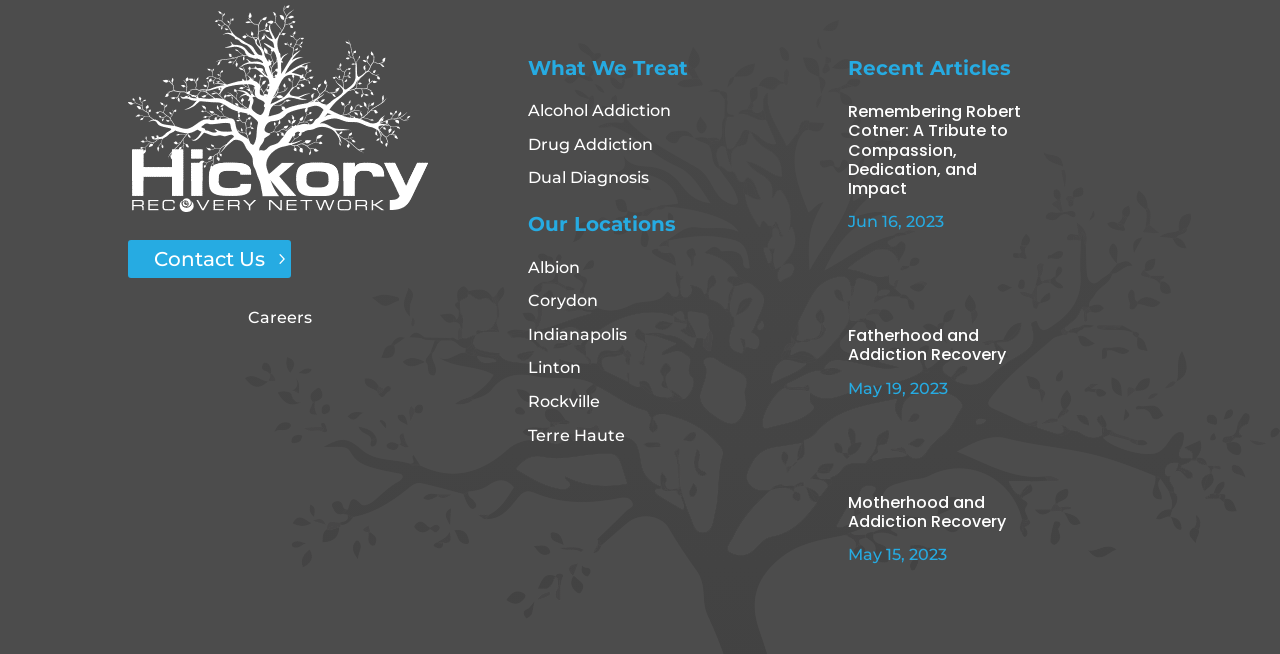Predict the bounding box coordinates of the area that should be clicked to accomplish the following instruction: "Read the article about Fatherhood and Addiction Recovery". The bounding box coordinates should consist of four float numbers between 0 and 1, i.e., [left, top, right, bottom].

[0.663, 0.496, 0.786, 0.56]